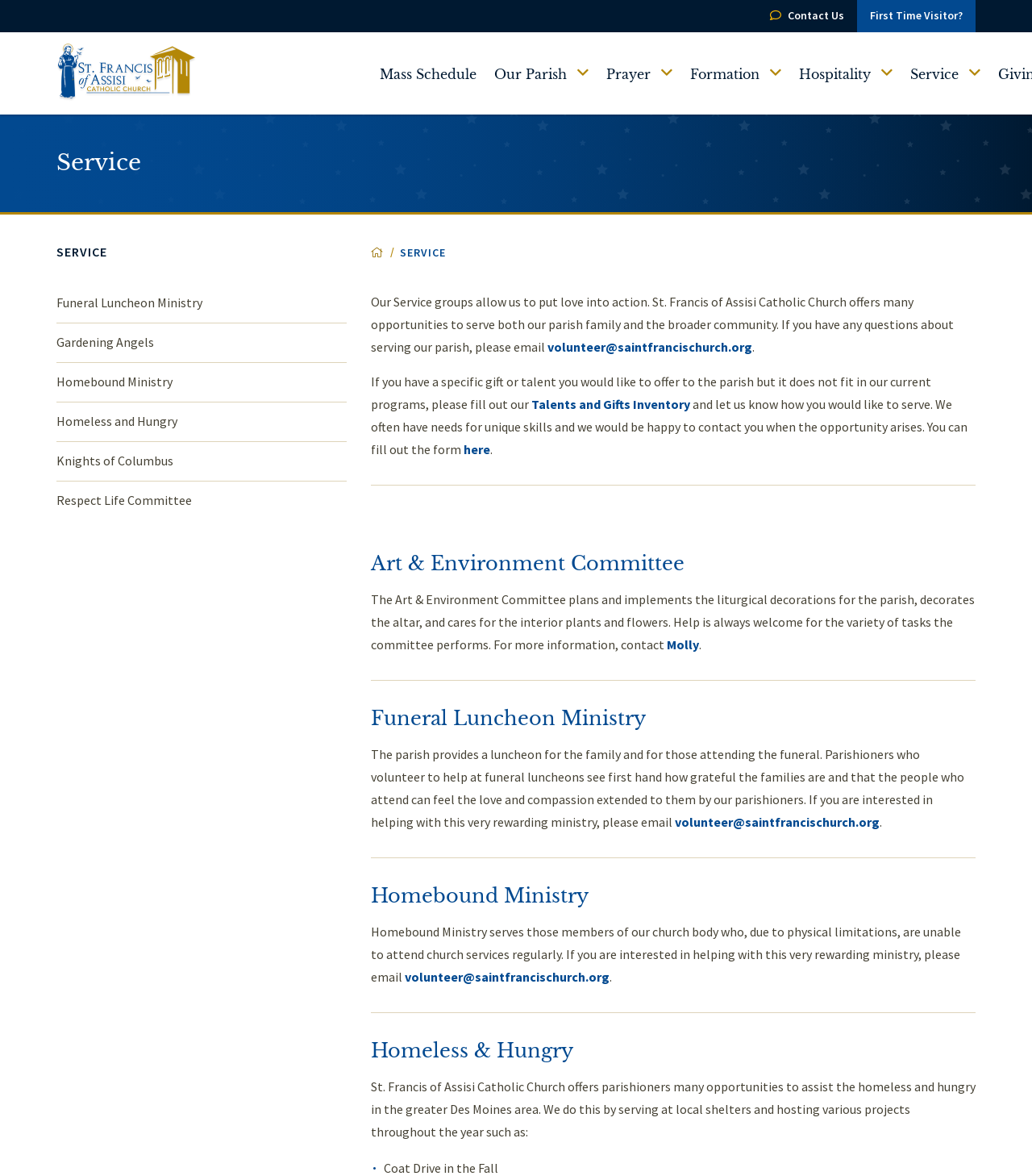Respond to the question below with a single word or phrase: What is the name of the church?

St. Francis of Assisi Catholic Church